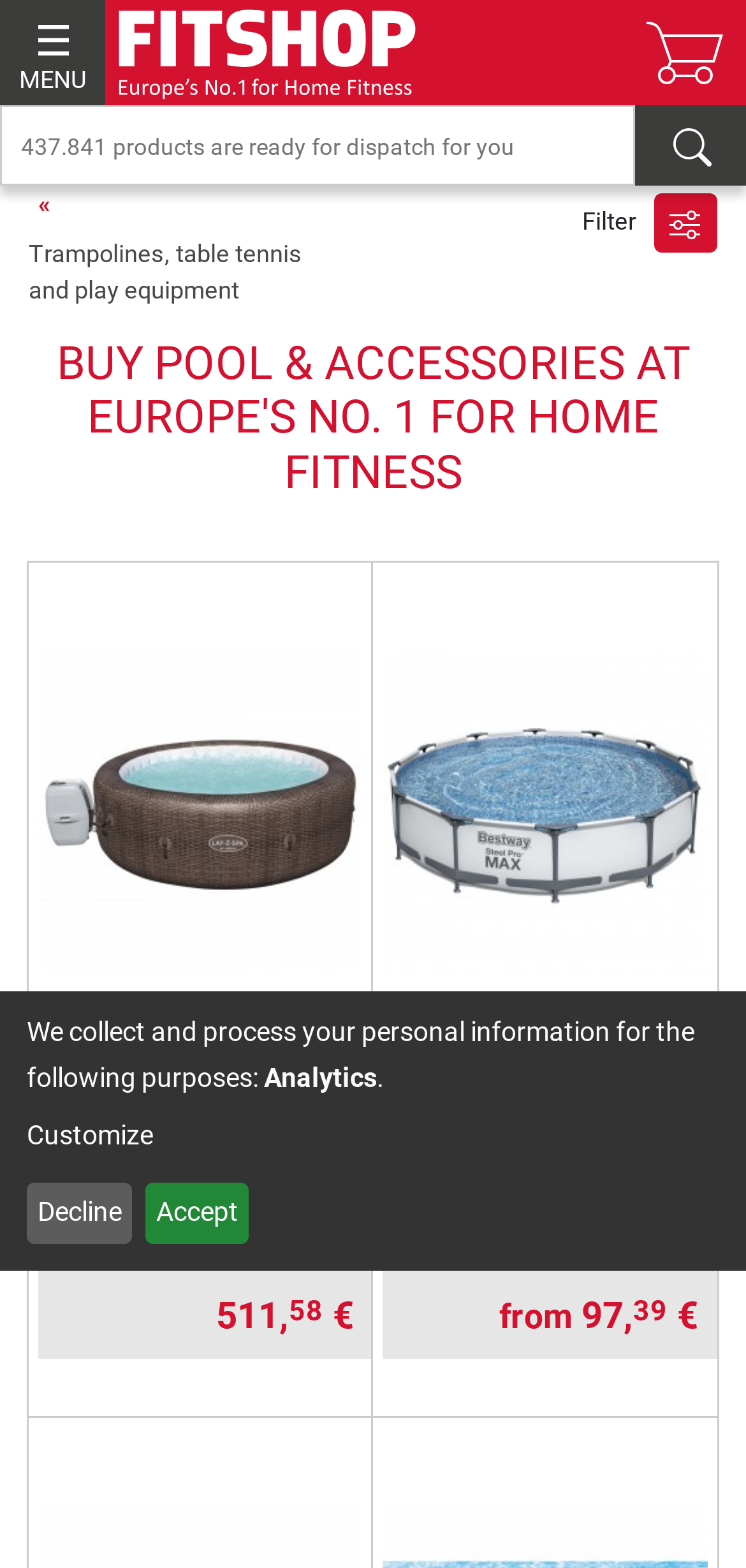Using the format (top-left x, top-left y, bottom-right x, bottom-right y), provide the bounding box coordinates for the described UI element. All values should be floating point numbers between 0 and 1: parent_node: Filter title="filter view"

[0.876, 0.123, 0.962, 0.162]